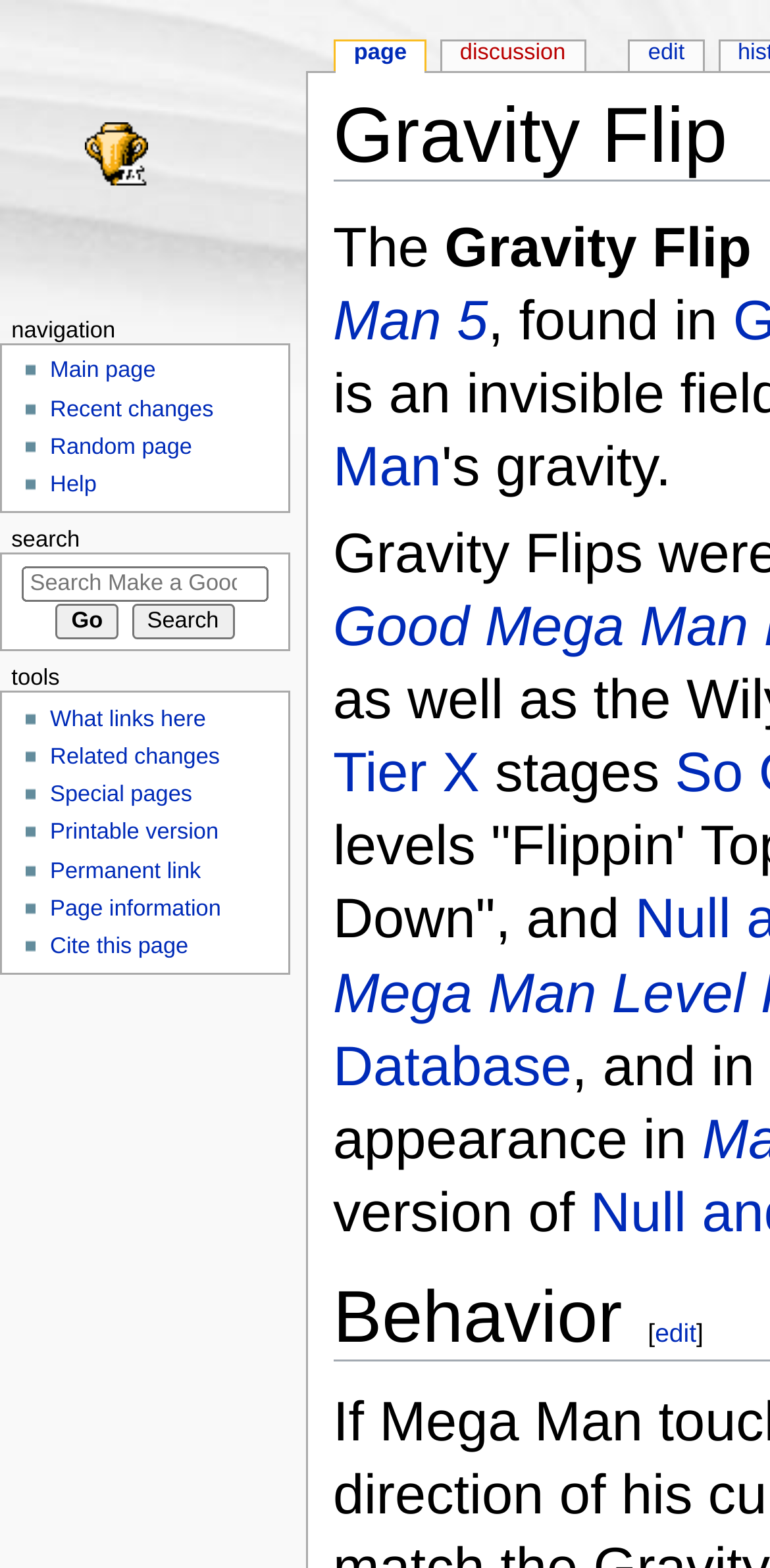How many list markers are in the tools section?
Please provide a comprehensive and detailed answer to the question.

I counted the number of list markers in the tools section, which are preceding the links 'What links here', 'Related changes', 'Special pages', 'Printable version', 'Permanent link', 'Page information', and 'Cite this page'.